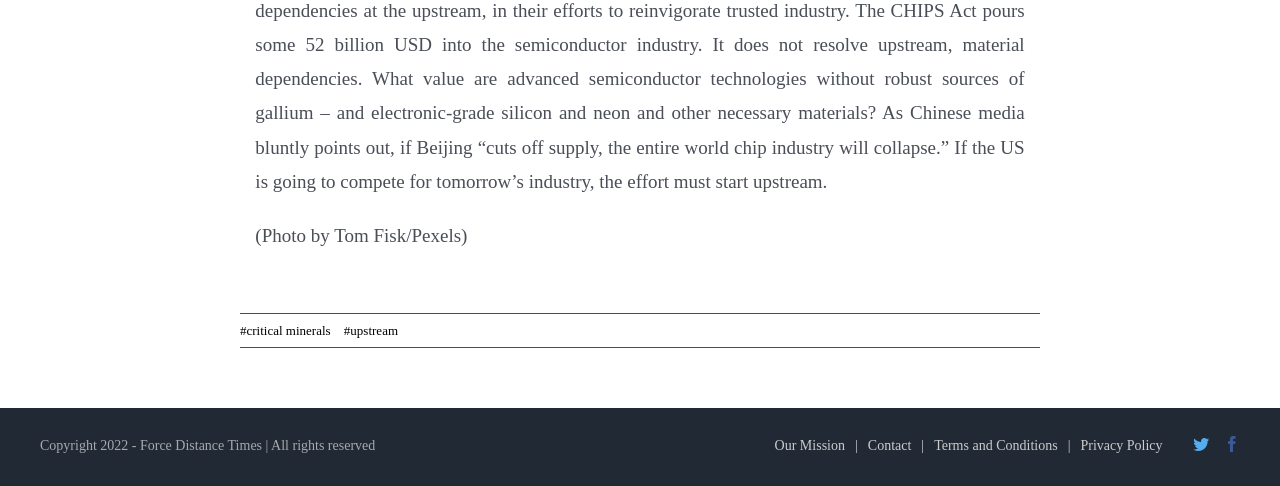Provide the bounding box coordinates of the HTML element described by the text: "Terms and Conditions". The coordinates should be in the format [left, top, right, bottom] with values between 0 and 1.

[0.73, 0.892, 0.844, 0.944]